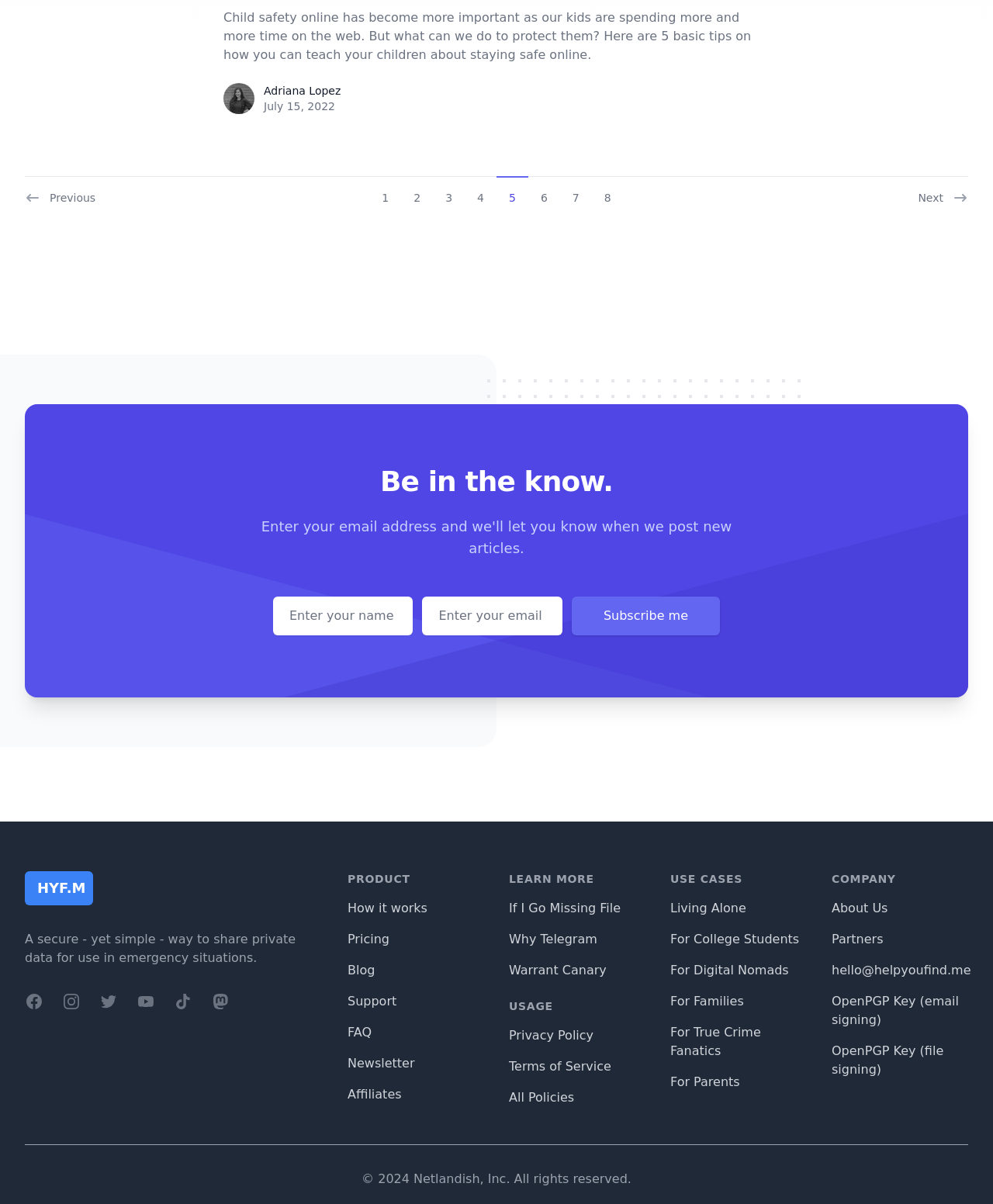Identify the bounding box coordinates of the clickable region to carry out the given instruction: "Go to the previous page".

[0.025, 0.146, 0.099, 0.171]